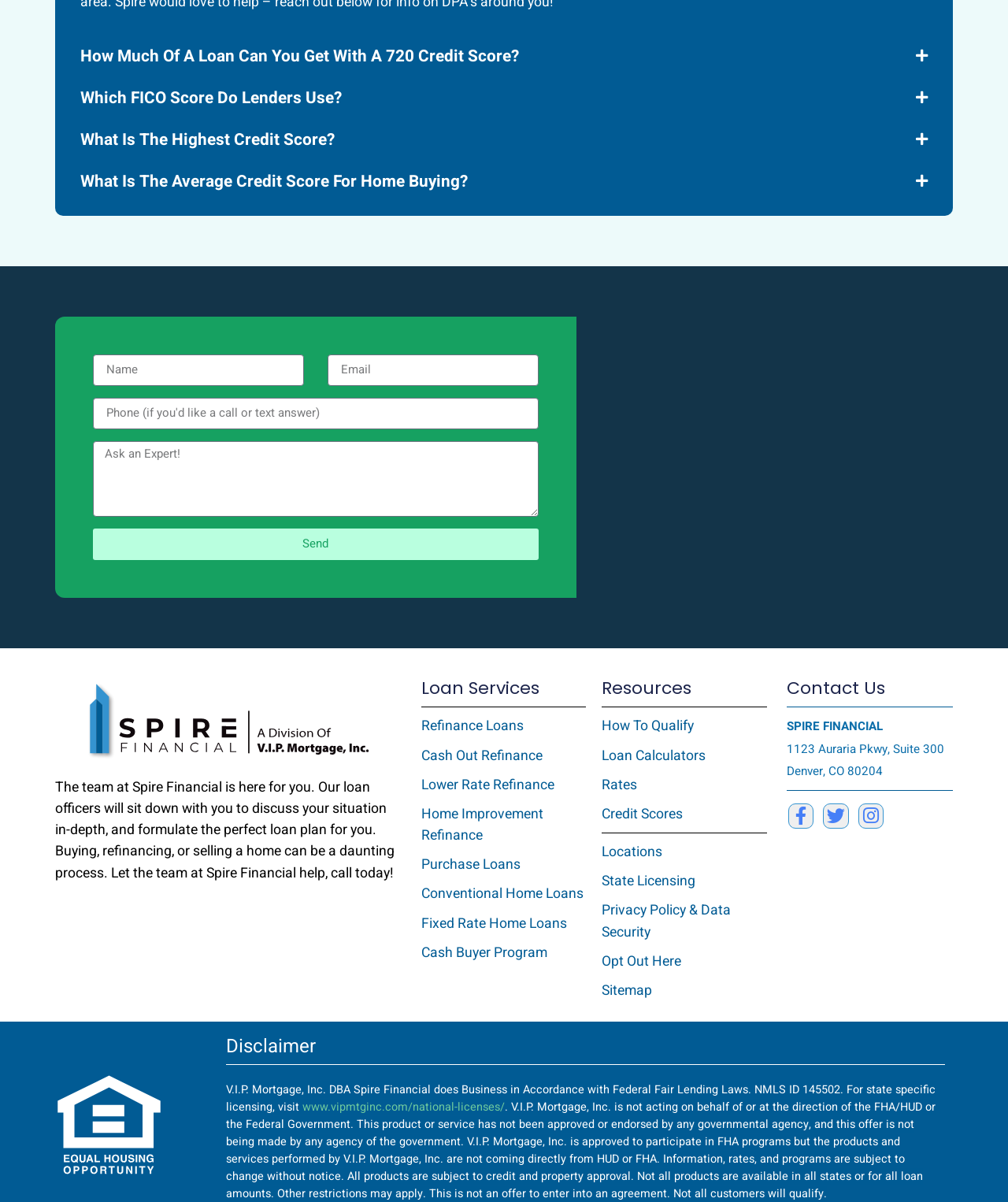Please find the bounding box coordinates of the clickable region needed to complete the following instruction: "Click the 'How Much Of A Loan Can You Get With A 720 Credit Score?' button". The bounding box coordinates must consist of four float numbers between 0 and 1, i.e., [left, top, right, bottom].

[0.08, 0.041, 0.92, 0.075]